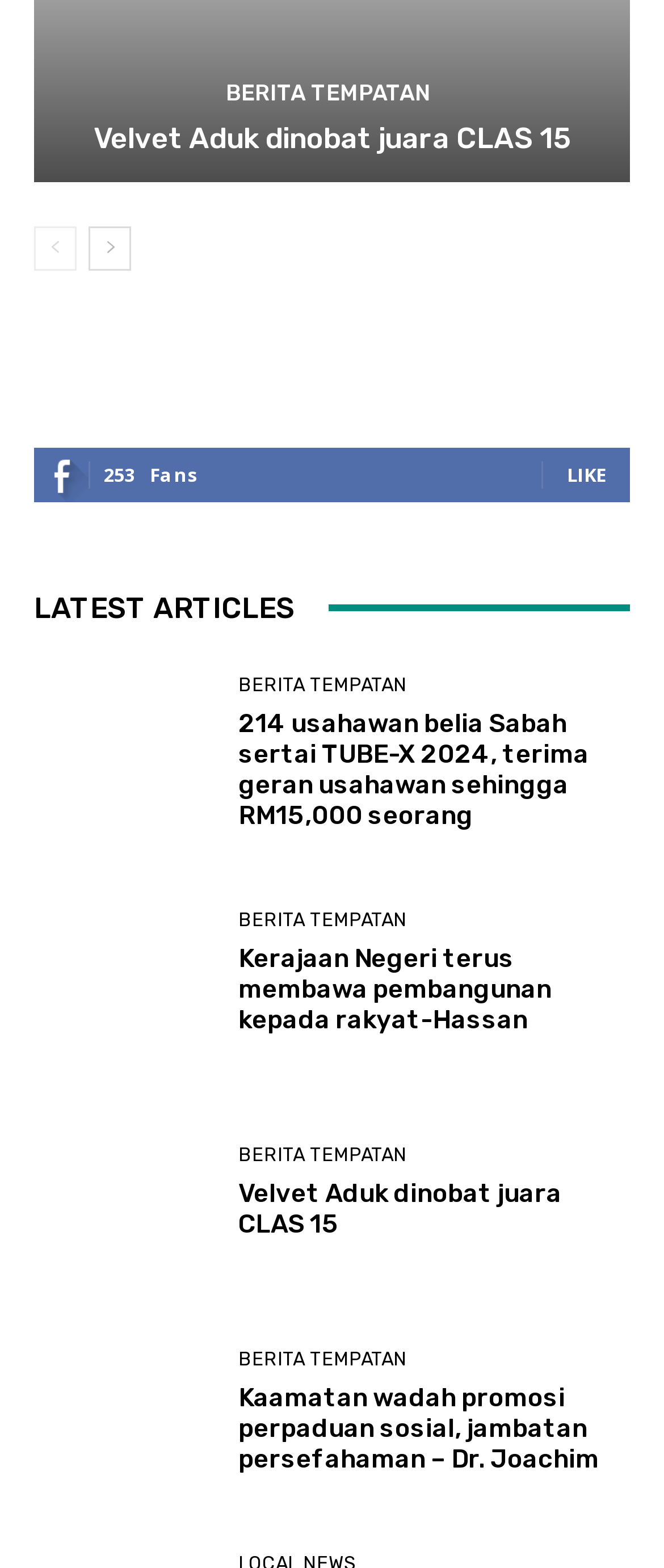Find the bounding box coordinates of the area to click in order to follow the instruction: "Read the latest article '214 usahawan belia Sabah sertai TUBE-X 2024, terima geran usahawan sehingga RM15,000 seorang'".

[0.051, 0.423, 0.321, 0.537]